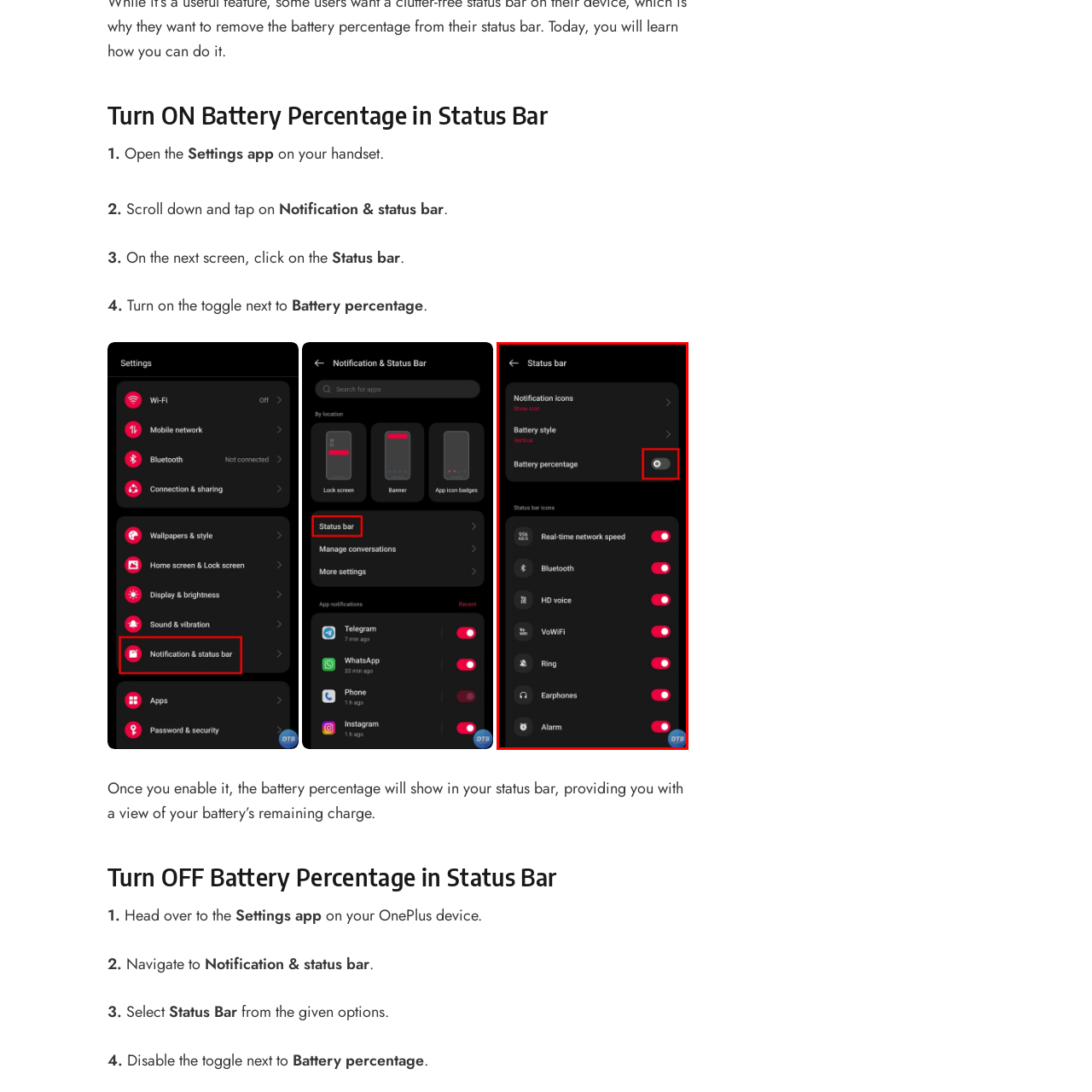What is above the 'Battery percentage' toggle? Observe the image within the red bounding box and give a one-word or short-phrase answer.

Notification icons and Battery style